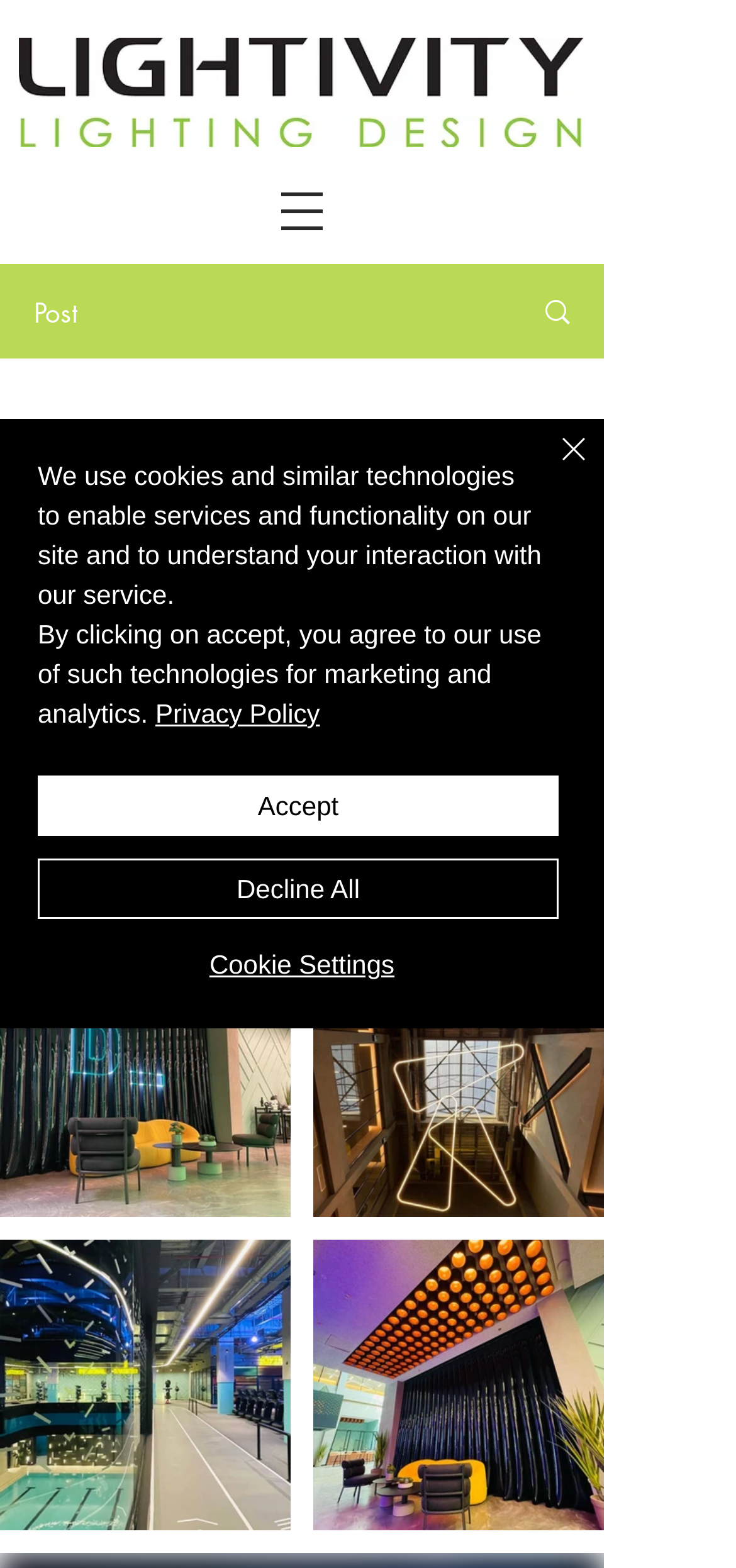Determine the bounding box coordinates of the region that needs to be clicked to achieve the task: "View more actions".

[0.738, 0.279, 0.8, 0.308]